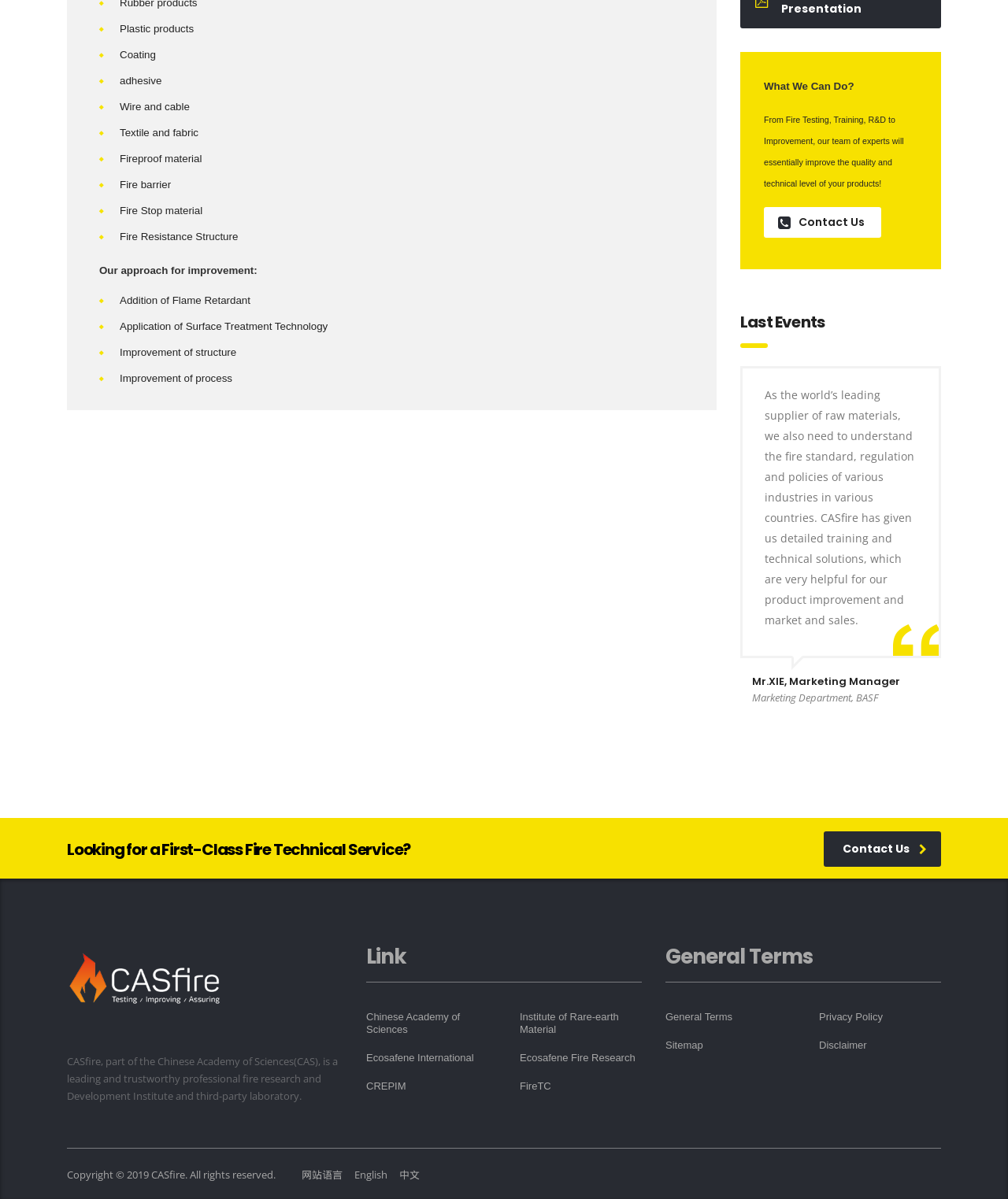What is the purpose of the 'What We Can Do?' section?
From the screenshot, supply a one-word or short-phrase answer.

To describe services offered